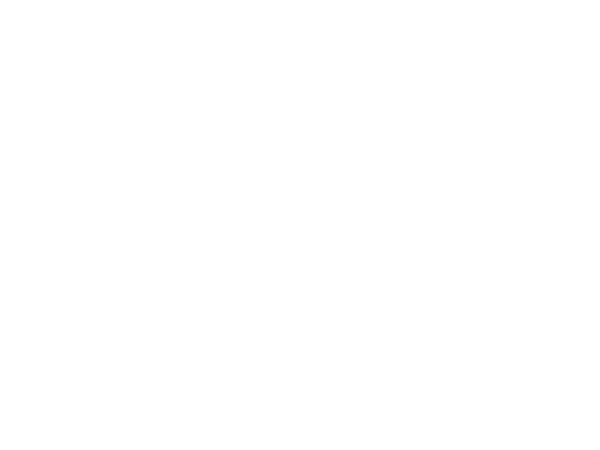What modern conveniences are available at the house?
Examine the screenshot and reply with a single word or phrase.

Broadband and WiFi